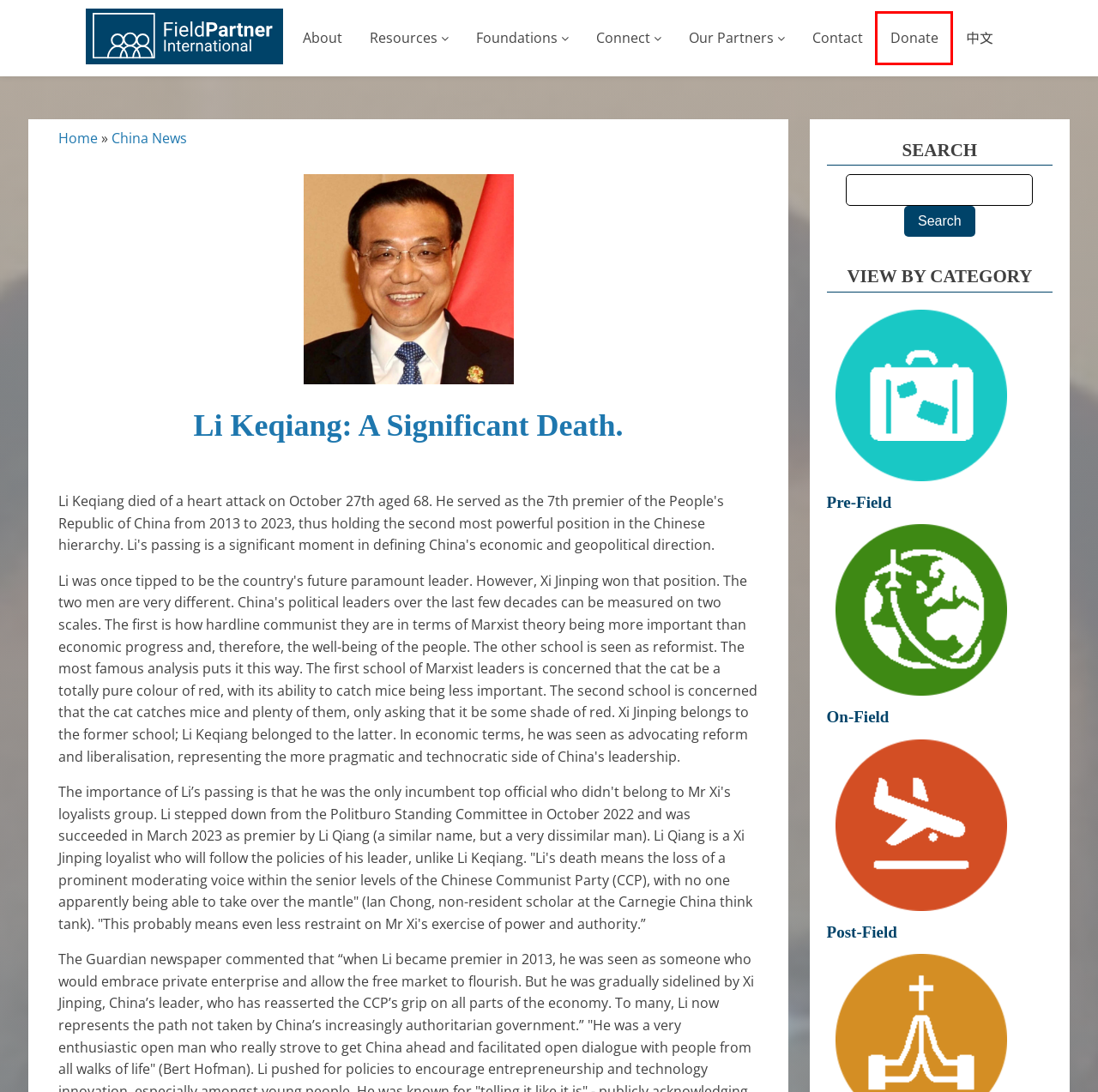Observe the provided screenshot of a webpage with a red bounding box around a specific UI element. Choose the webpage description that best fits the new webpage after you click on the highlighted element. These are your options:
A. About Us | FieldPartner International
B. Donate | FieldPartner International
C. Our Partners | FieldPartner International
D. Resources – FieldPartner International
E. Resolution Number 2 - Pray For Missionaries | FieldPartner International
F. Resolution Number 1 | FieldPartner International
G. Contact | FieldPartner International
H. Courses | FieldPartner International

B